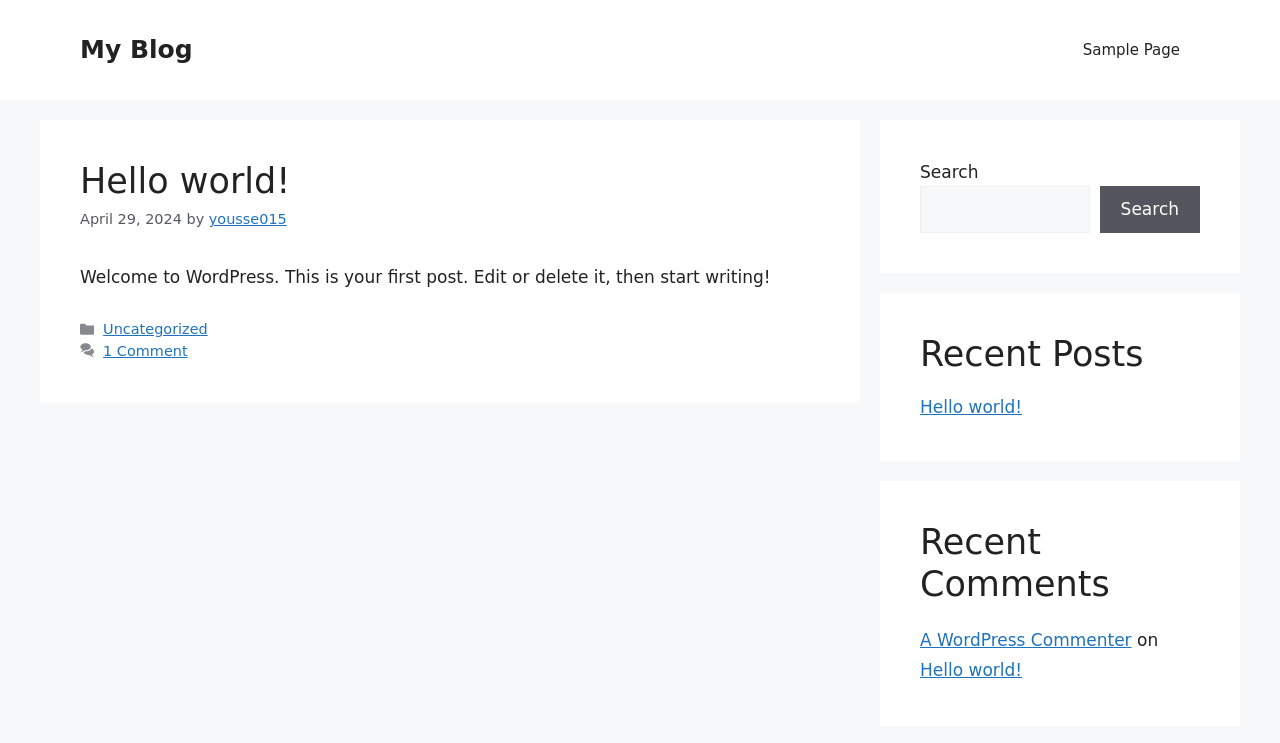Find the bounding box coordinates of the element I should click to carry out the following instruction: "Click on the 'Uncategorized' category".

[0.081, 0.432, 0.162, 0.454]